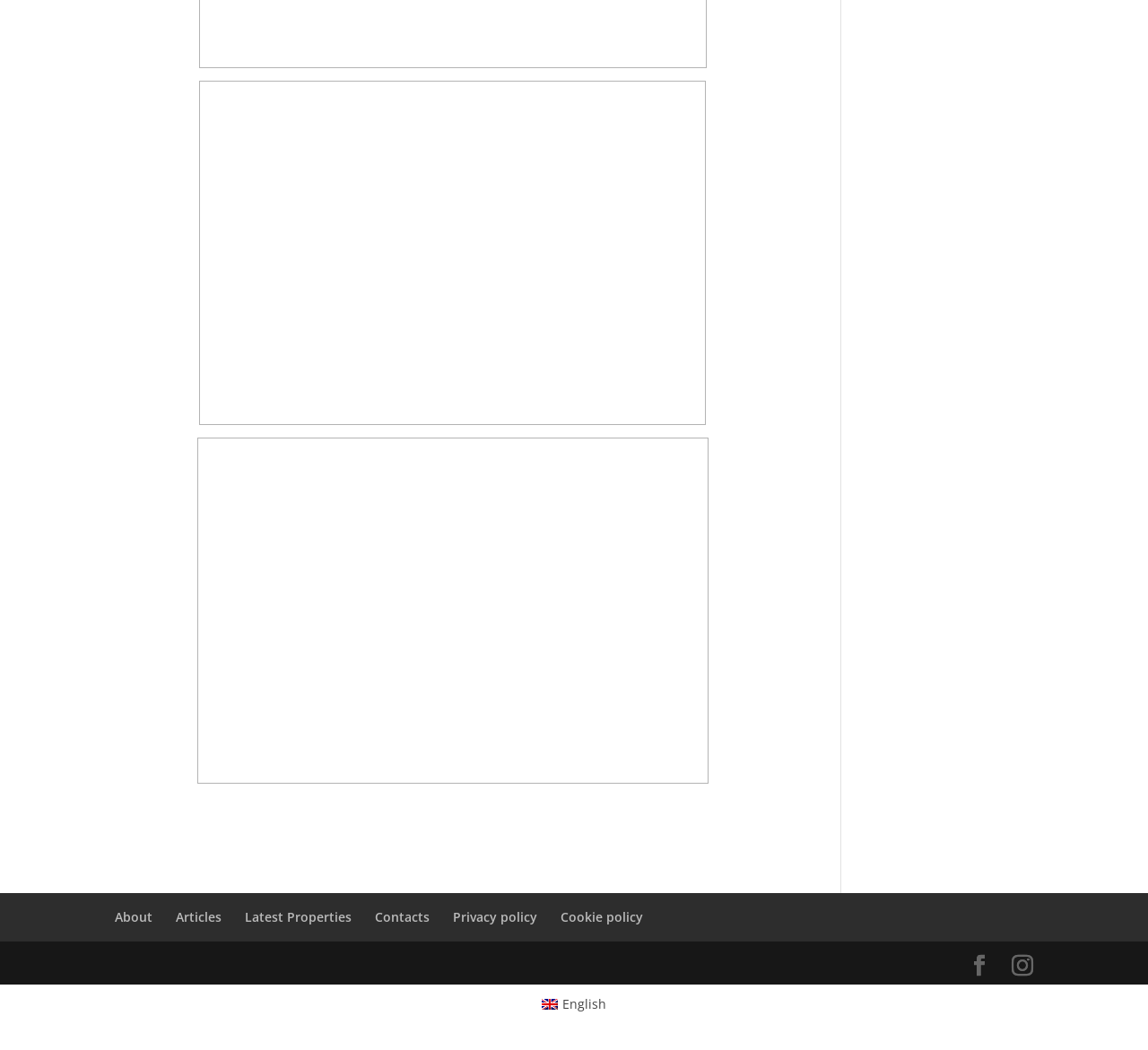Please specify the bounding box coordinates in the format (top-left x, top-left y, bottom-right x, bottom-right y), with values ranging from 0 to 1. Identify the bounding box for the UI component described as follows: Privacy policy

[0.395, 0.865, 0.468, 0.881]